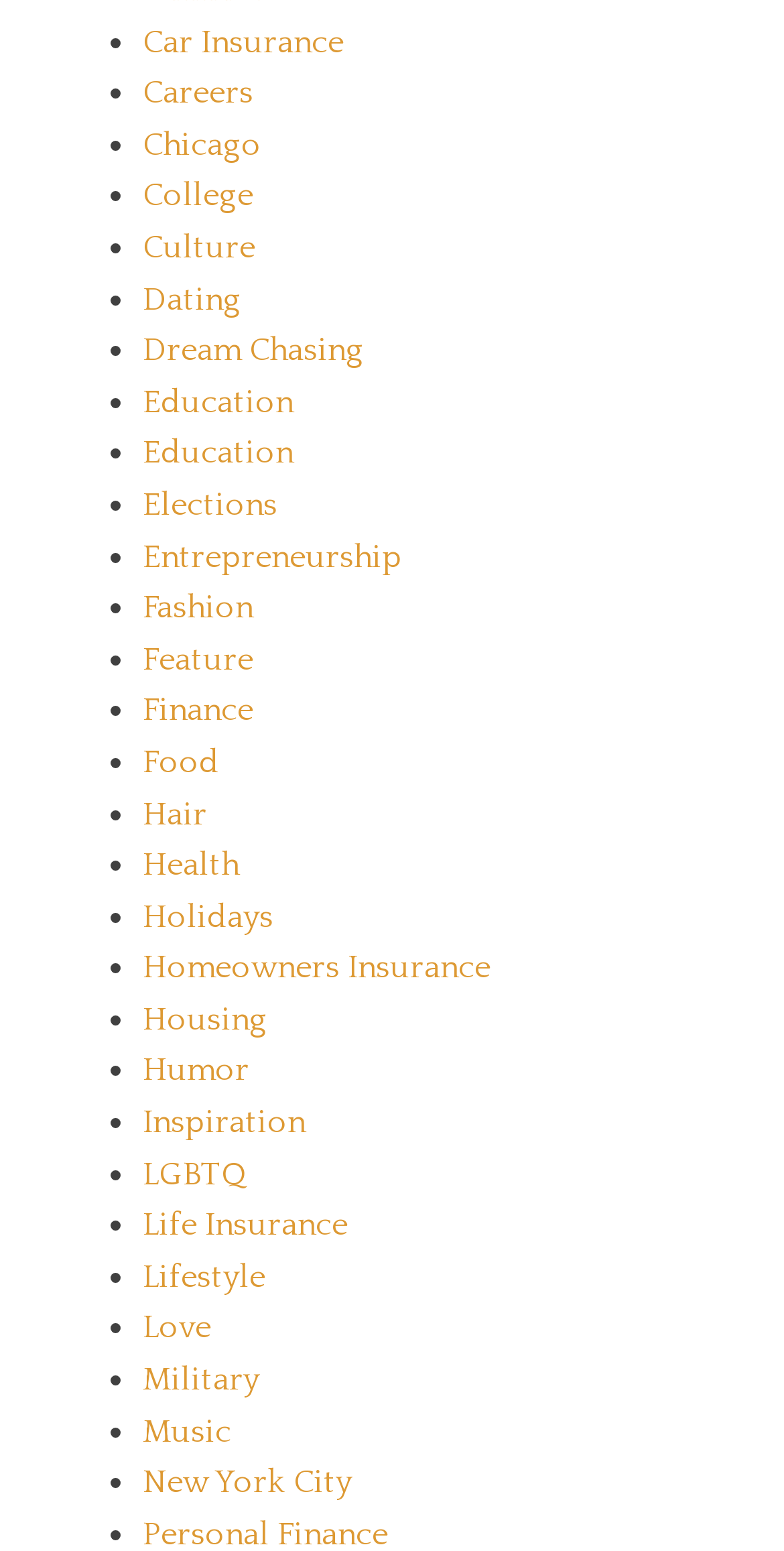Please find the bounding box coordinates of the element's region to be clicked to carry out this instruction: "Click on Car Insurance".

[0.182, 0.015, 0.438, 0.038]